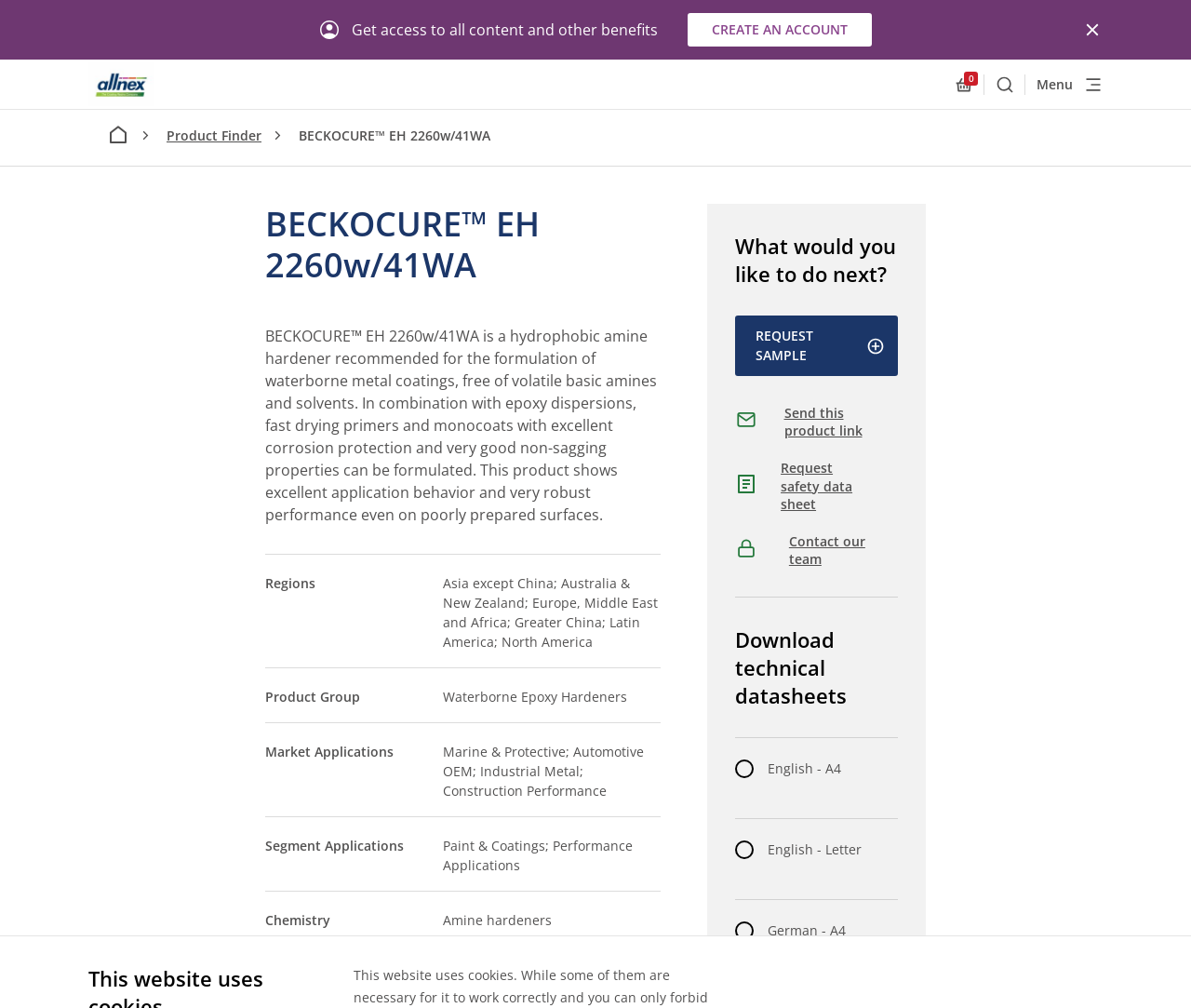Please extract the webpage's main title and generate its text content.

BECKOCURE™ EH 2260w/41WA